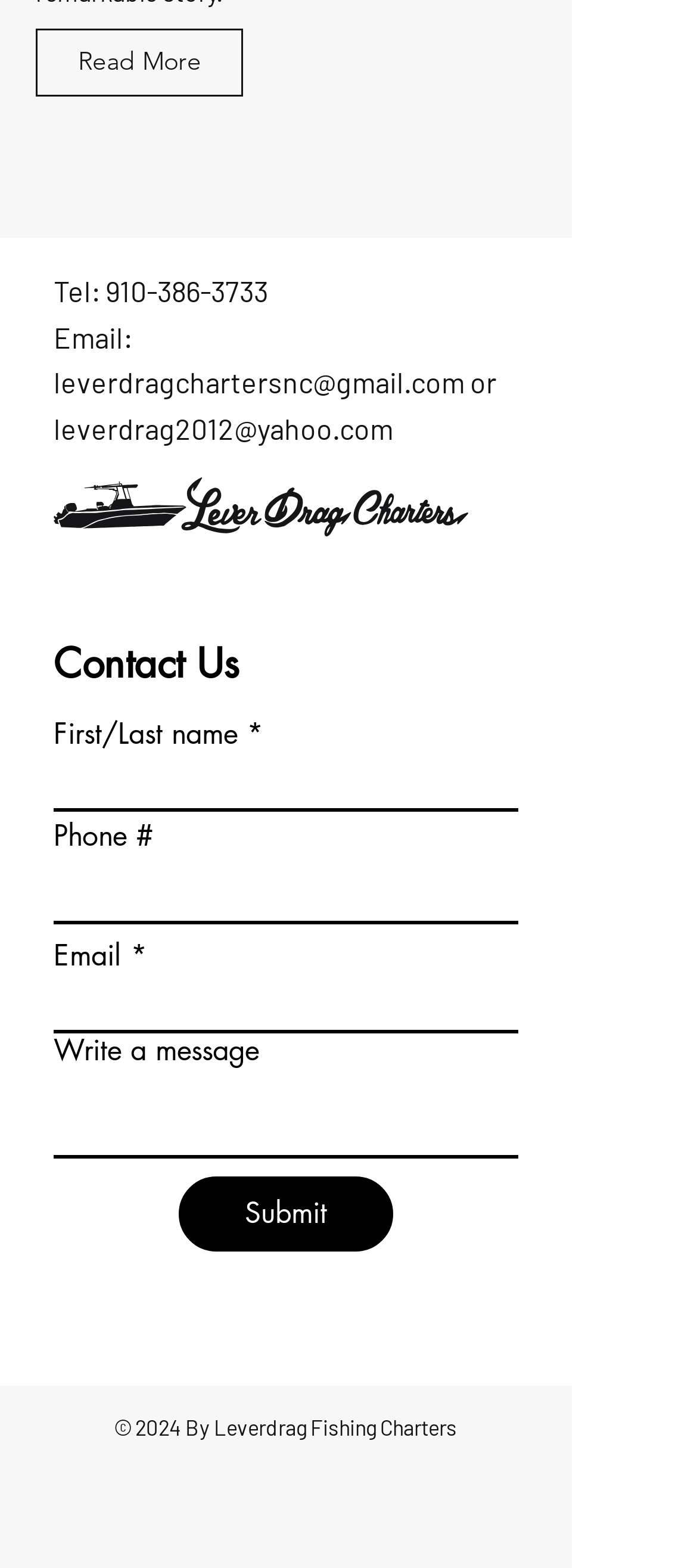From the screenshot, find the bounding box of the UI element matching this description: "name="email" placeholder=""". Supply the bounding box coordinates in the form [left, top, right, bottom], each a float between 0 and 1.

[0.077, 0.622, 0.744, 0.66]